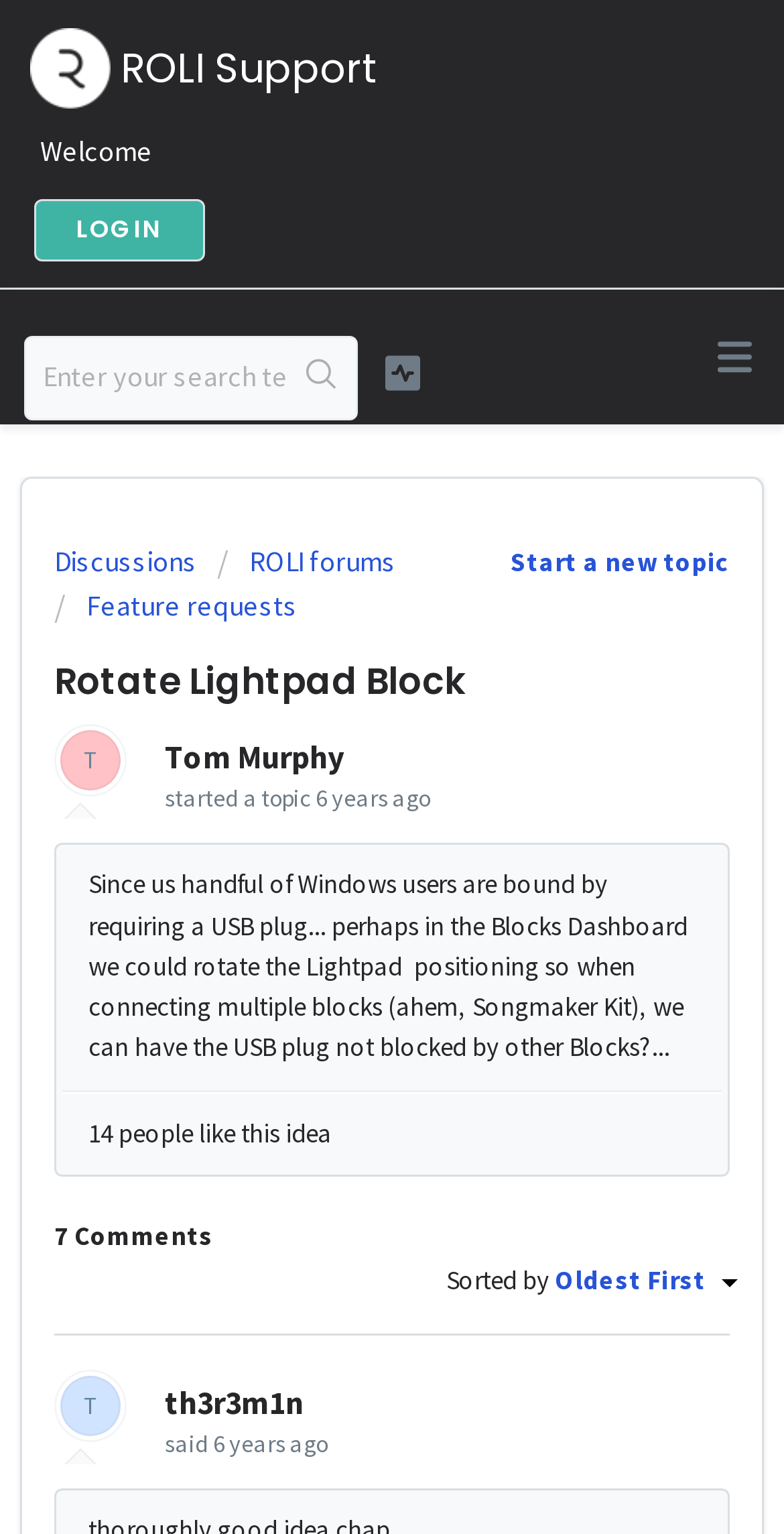What is the name of the user who started the topic?
Use the image to give a comprehensive and detailed response to the question.

I found the answer by looking at the heading element that says 'Tom Murphy' which is located below the 'Rotate Lightpad Block' heading and above the 'started a topic' text.